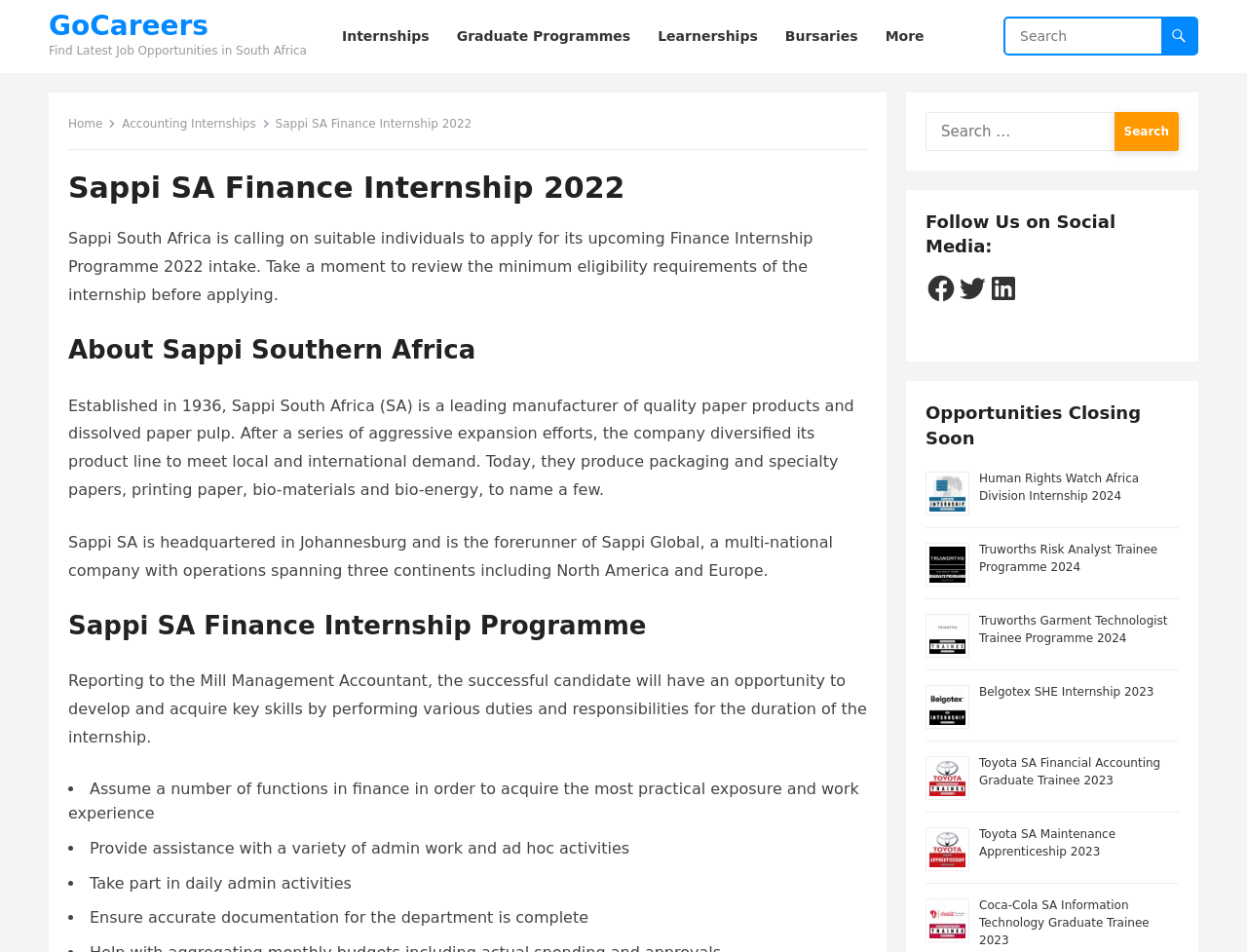Locate the bounding box coordinates of the area you need to click to fulfill this instruction: 'Navigate to Business'. The coordinates must be in the form of four float numbers ranging from 0 to 1: [left, top, right, bottom].

None